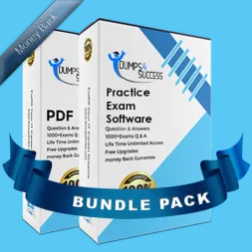Using the image as a reference, answer the following question in as much detail as possible:
What is the guarantee offered by the product?

A blue ribbon in the corner emphasizes a **Money Back Guarantee**, reinforcing the value proposition of the product.